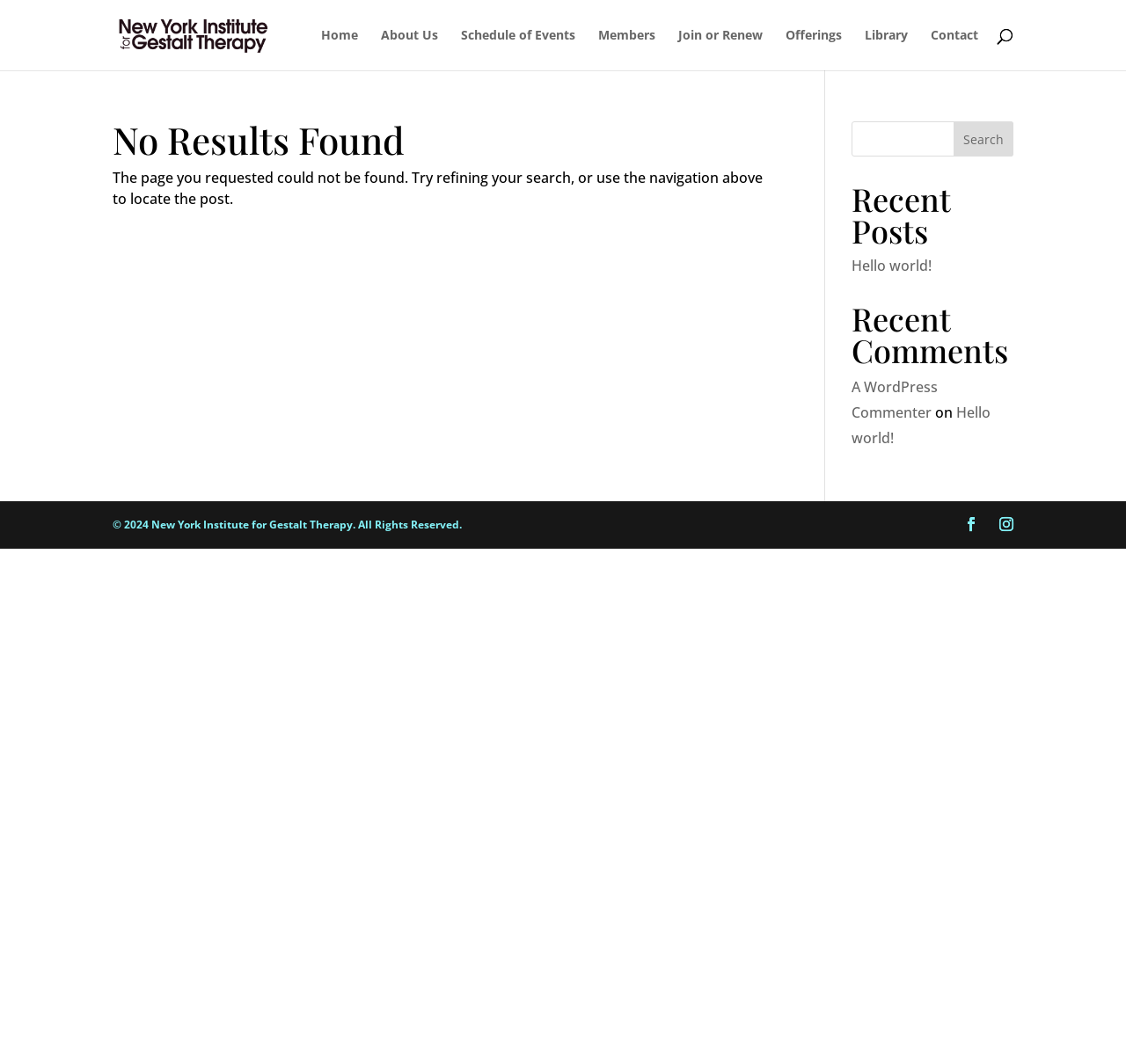How many navigation links are there?
Using the image as a reference, answer the question in detail.

There are 8 navigation links on the webpage, which are 'Home', 'About Us', 'Schedule of Events', 'Members', 'Join or Renew', 'Offerings', 'Library', and 'Contact'. These links are located at the top of the webpage, horizontally aligned.